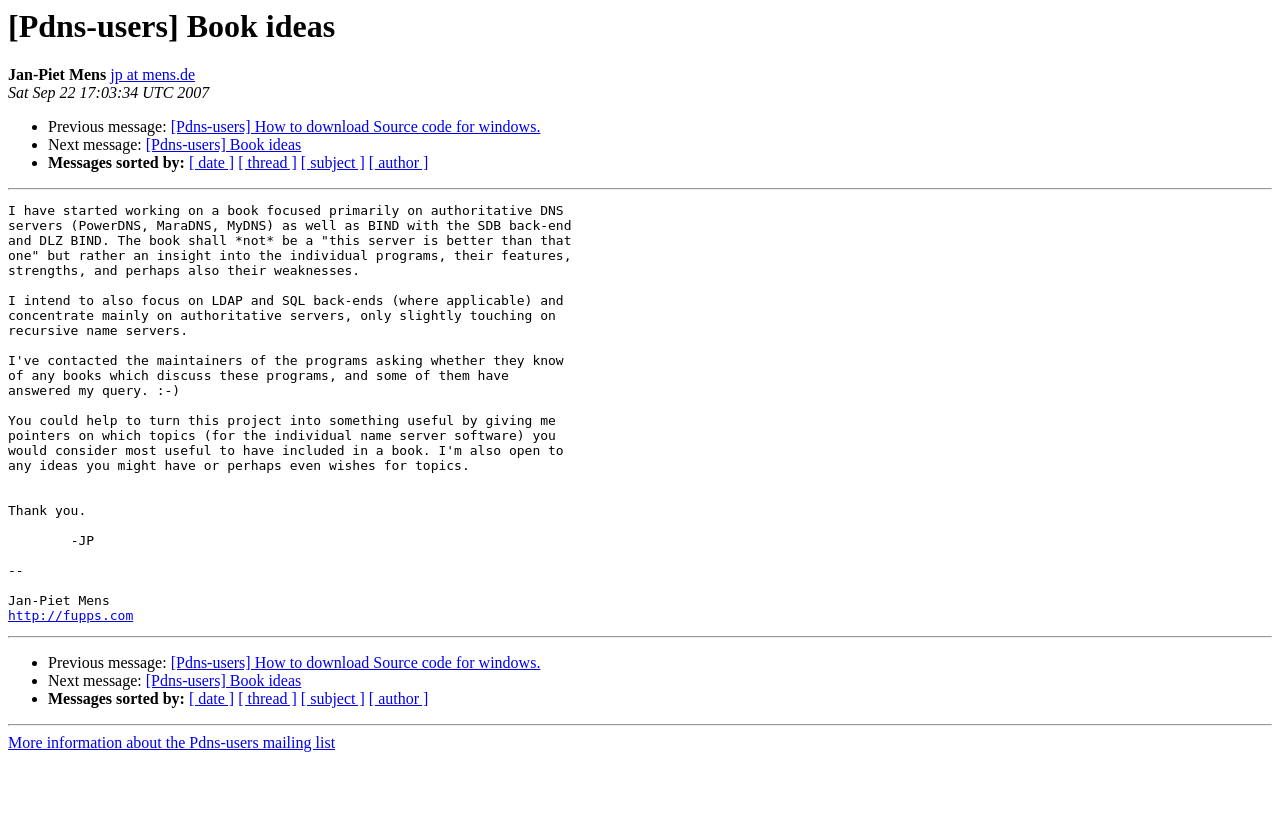Who is the author of the message?
Answer the question based on the image using a single word or a brief phrase.

Jan-Piet Mens